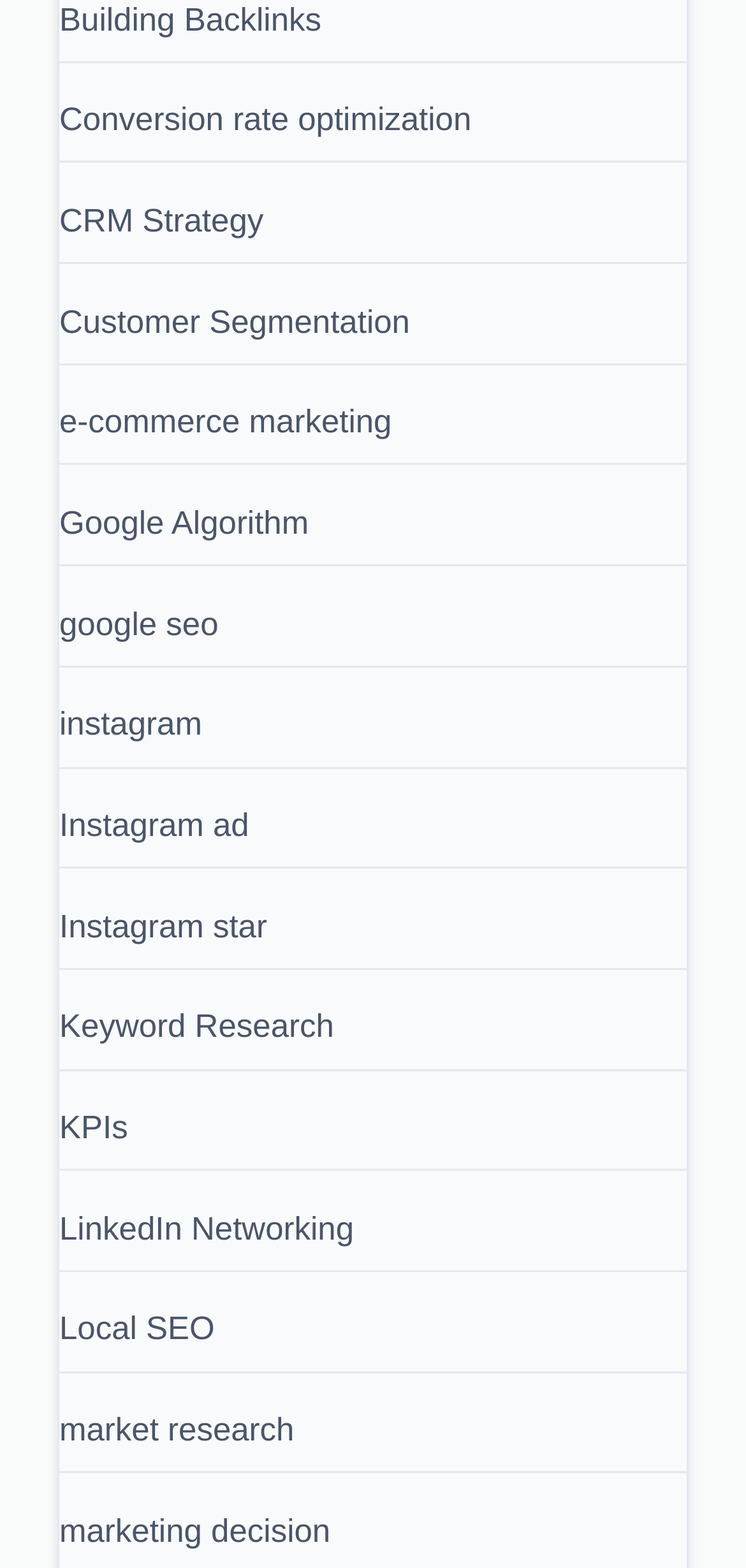Find and indicate the bounding box coordinates of the region you should select to follow the given instruction: "Read about google seo".

[0.079, 0.386, 0.293, 0.41]